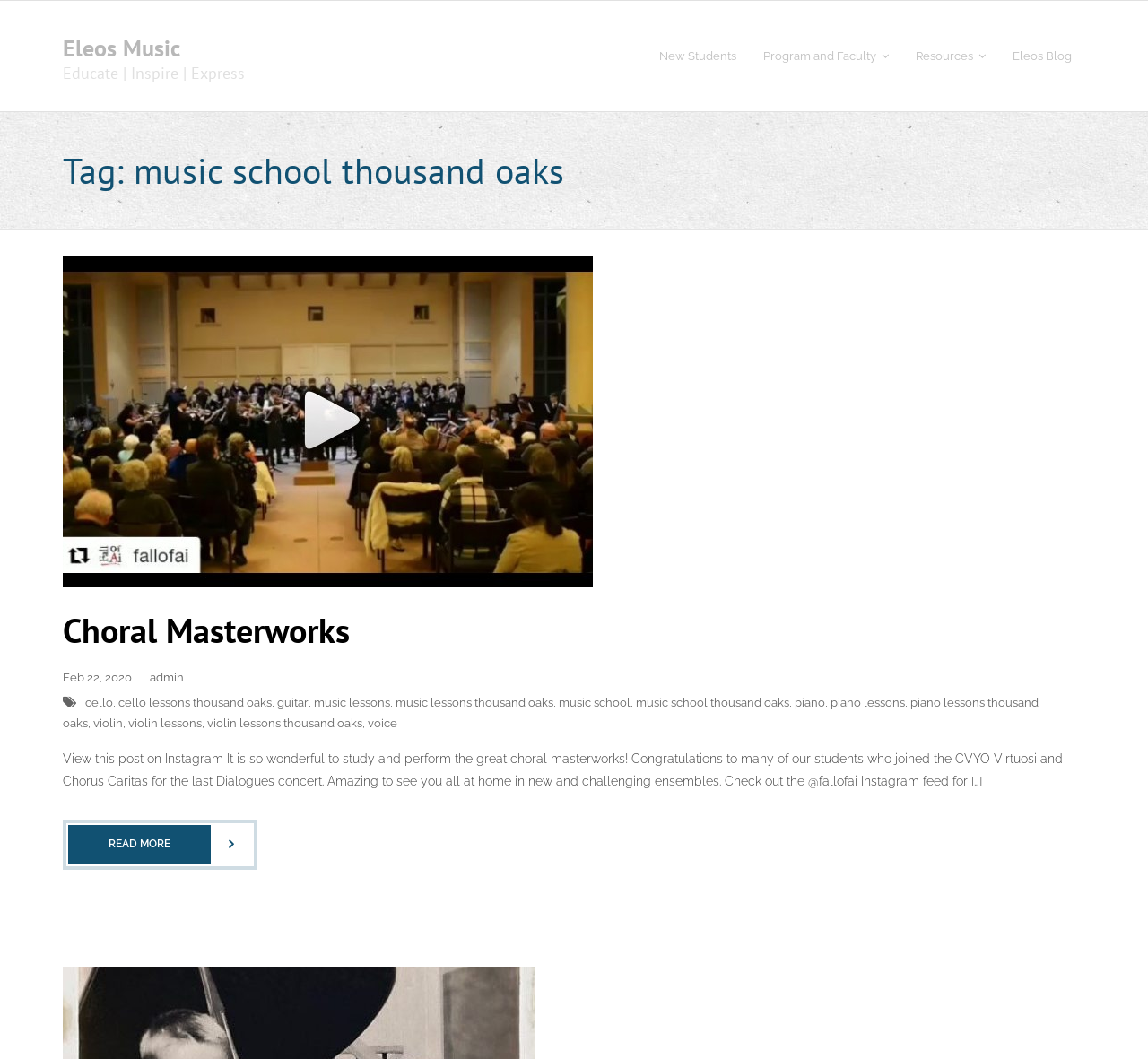Answer the question below in one word or phrase:
What types of lessons are offered?

Music lessons